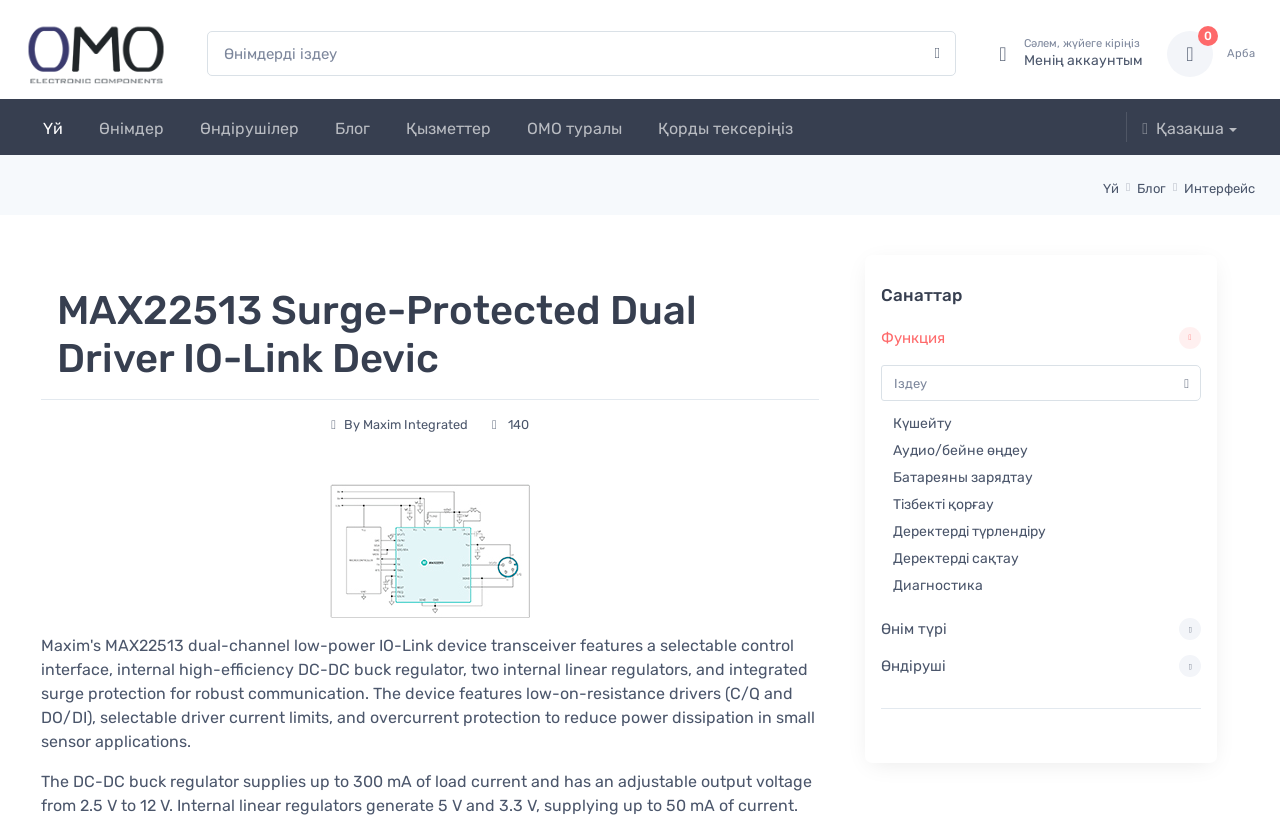How many links are there in the navigation section?
Using the image as a reference, answer the question with a short word or phrase.

3